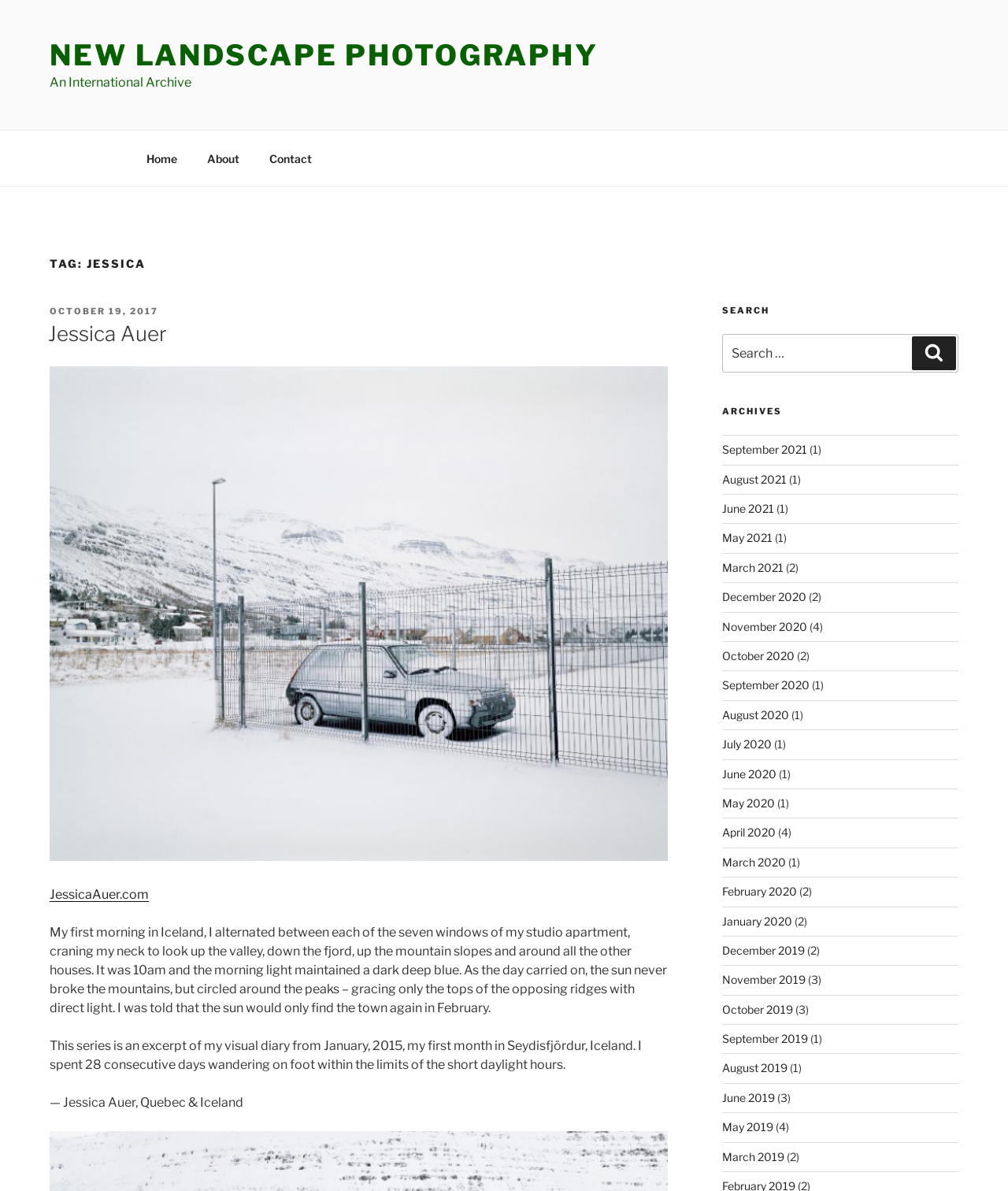Identify the bounding box for the element characterized by the following description: "Rendben".

None